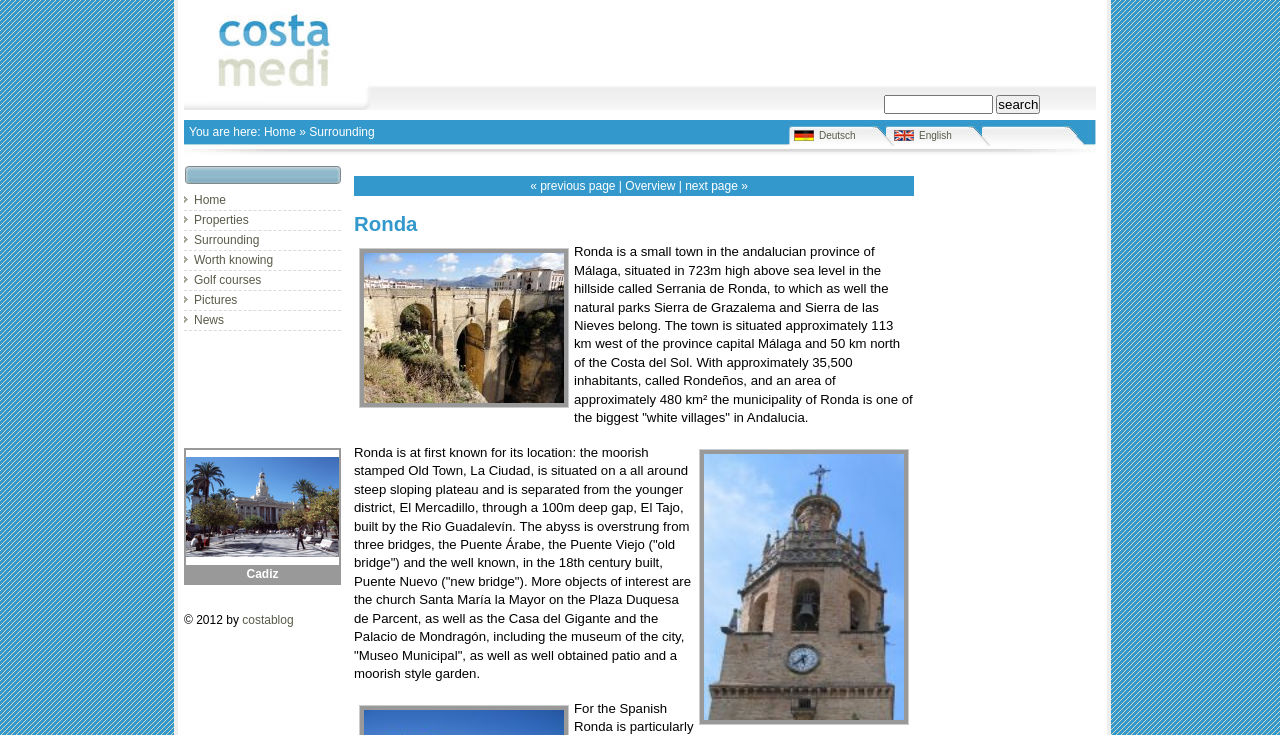Locate the UI element described by Betting Sites and provide its bounding box coordinates. Use the format (top-left x, top-left y, bottom-right x, bottom-right y) with all values as floating point numbers between 0 and 1.

None